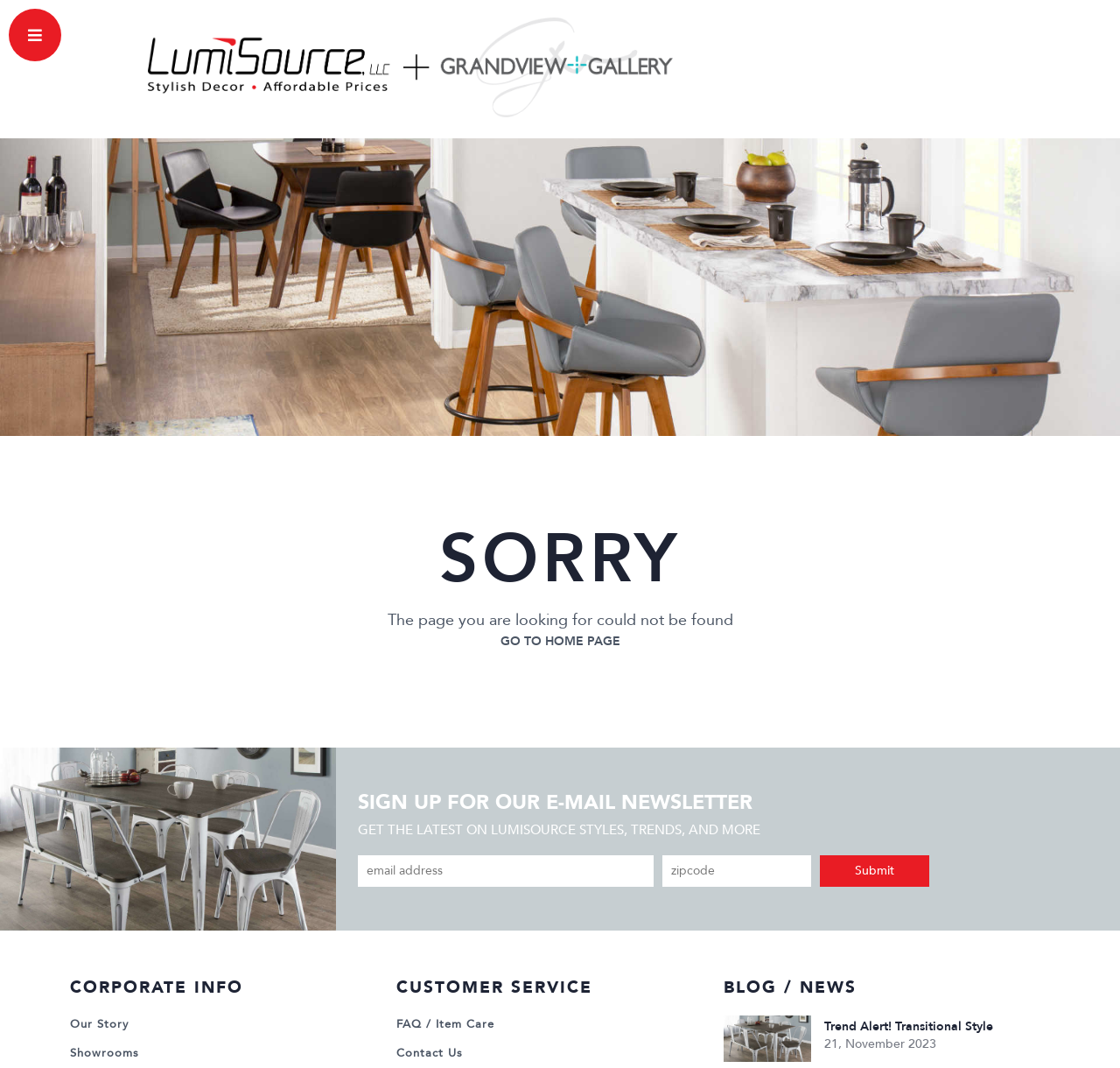Provide a single word or phrase answer to the question: 
What is the error message on this page?

Page not found